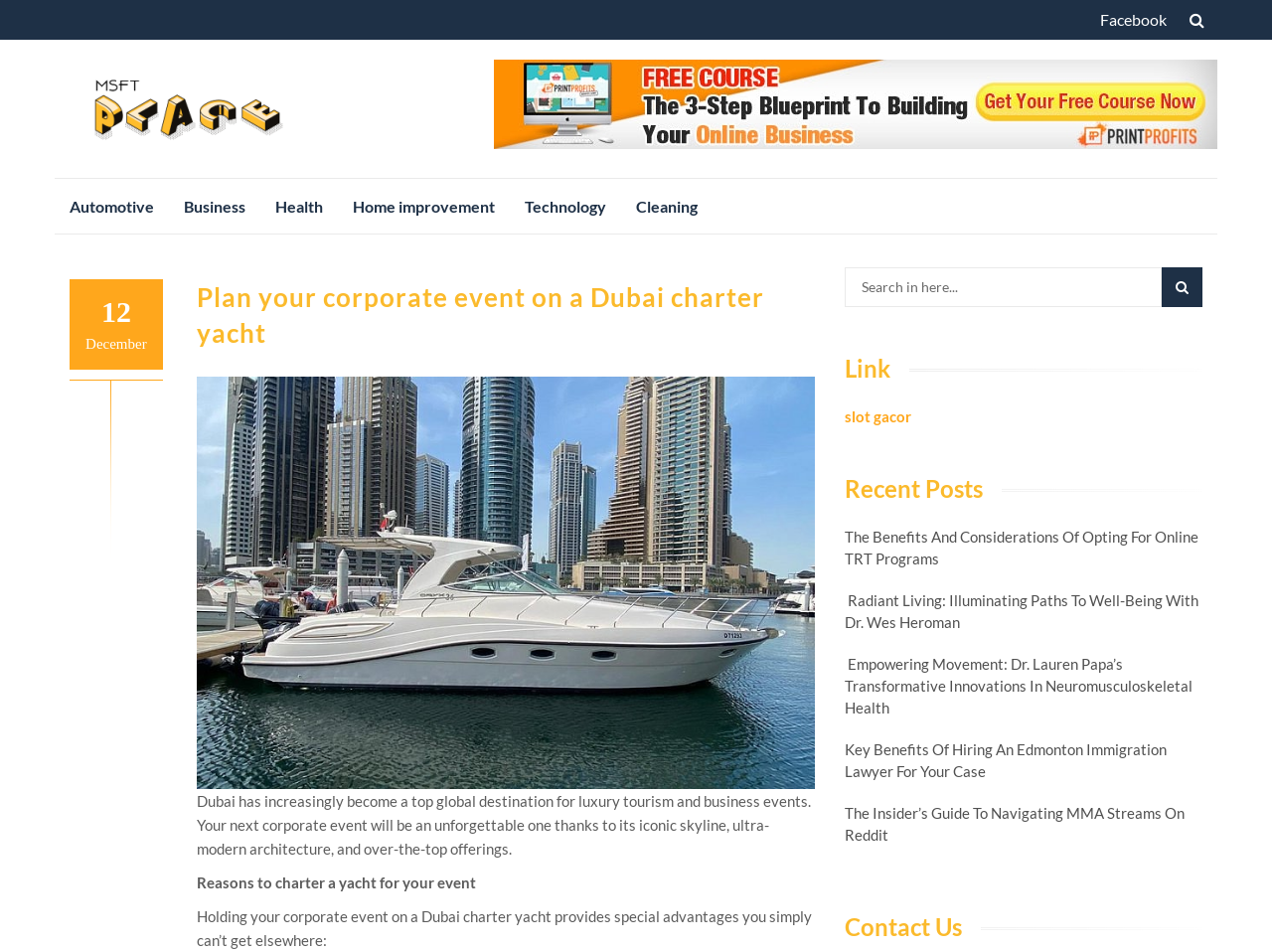Please provide a detailed answer to the question below by examining the image:
What is the purpose of the 'Contact Us' section?

The 'Contact Us' section is likely used to provide a way for visitors to get in touch with the website or its administrators, possibly to inquire about corporate event planning services or to request more information.